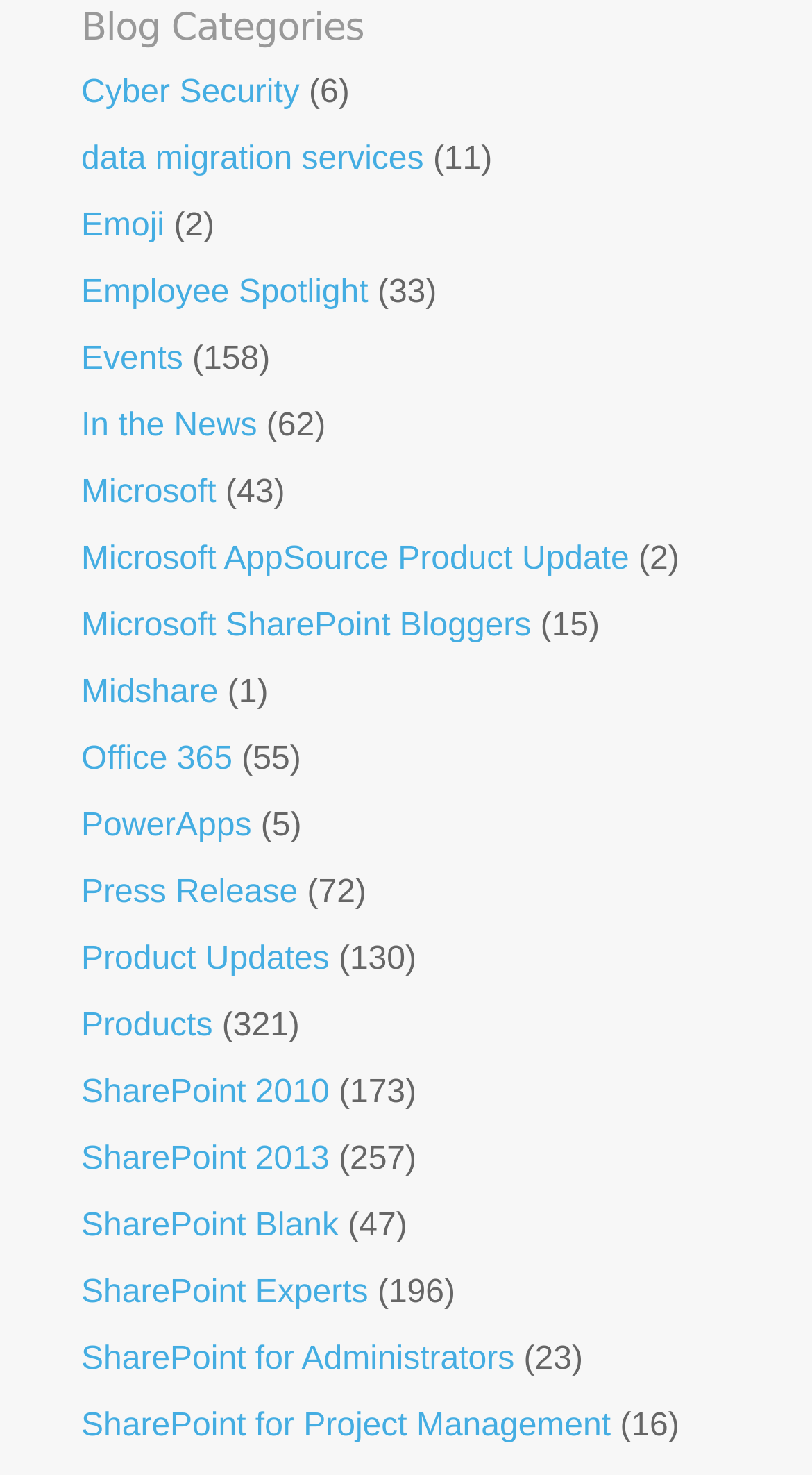Answer in one word or a short phrase: 
How many categories are listed on the webpage?

25